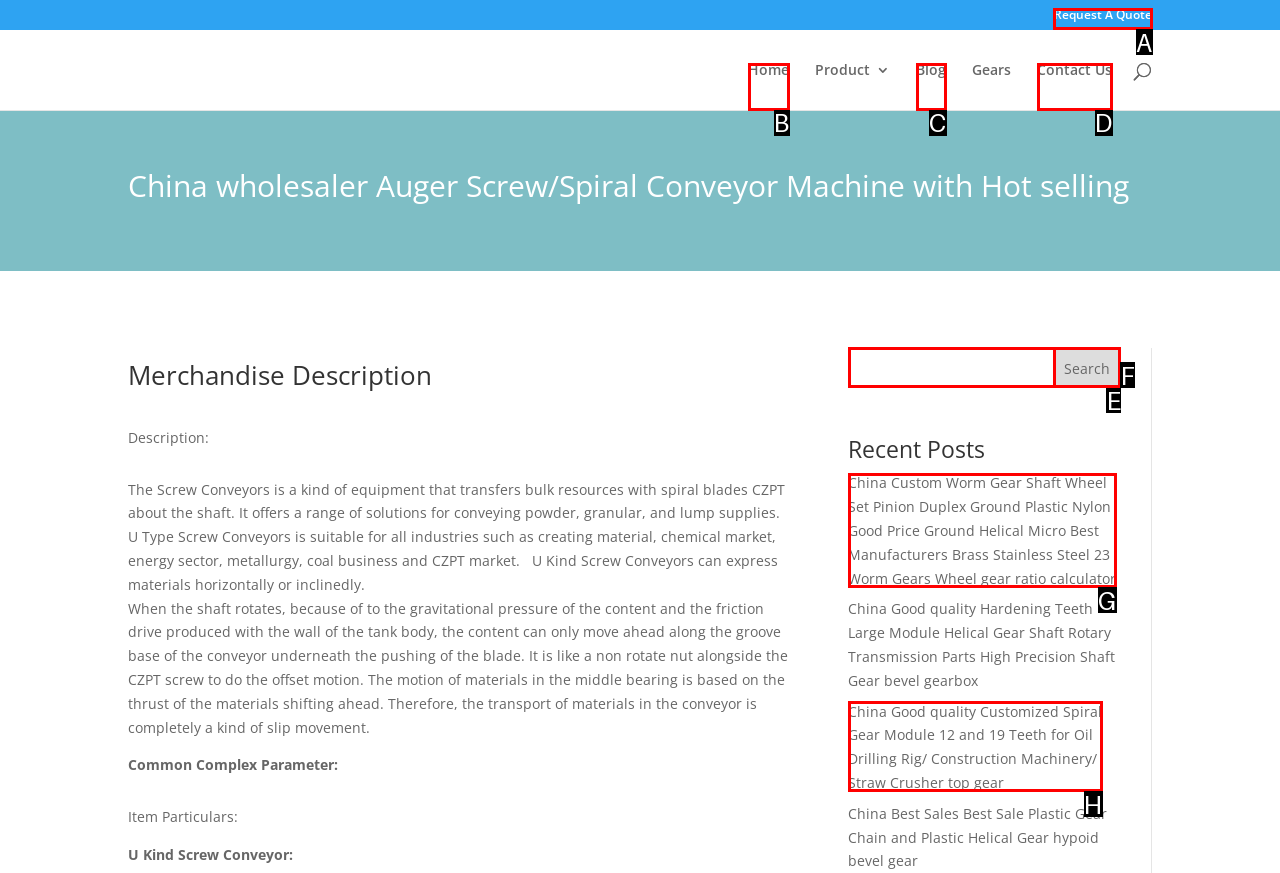Select the HTML element that should be clicked to accomplish the task: Request a quote Reply with the corresponding letter of the option.

A